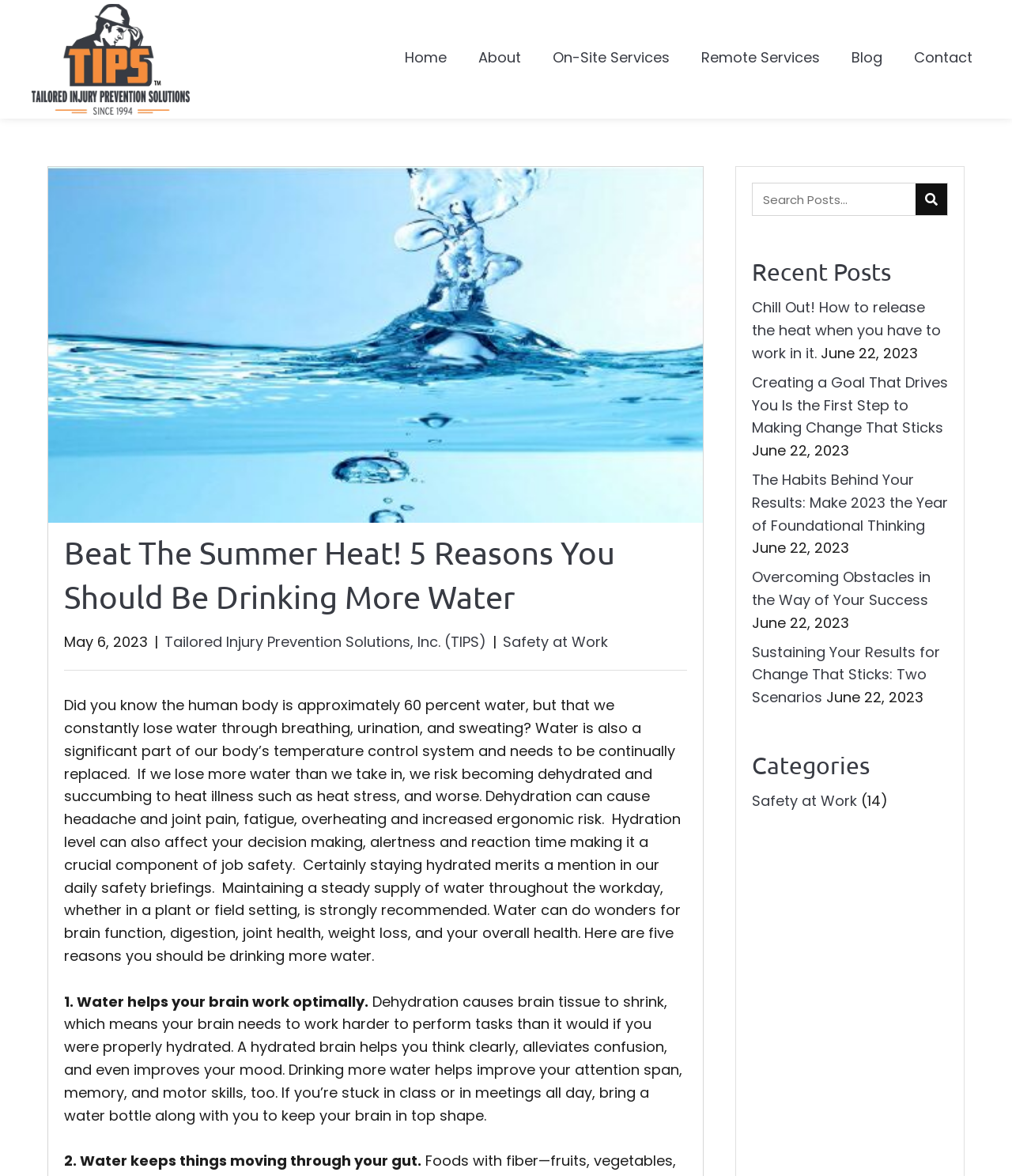Refer to the image and provide an in-depth answer to the question:
How many recent posts are listed on the webpage?

There are five recent posts listed on the webpage, including 'Chill Out! How to release the heat when you have to work in it.', 'Creating a Goal That Drives You Is the First Step to Making Change That Sticks', and three others.